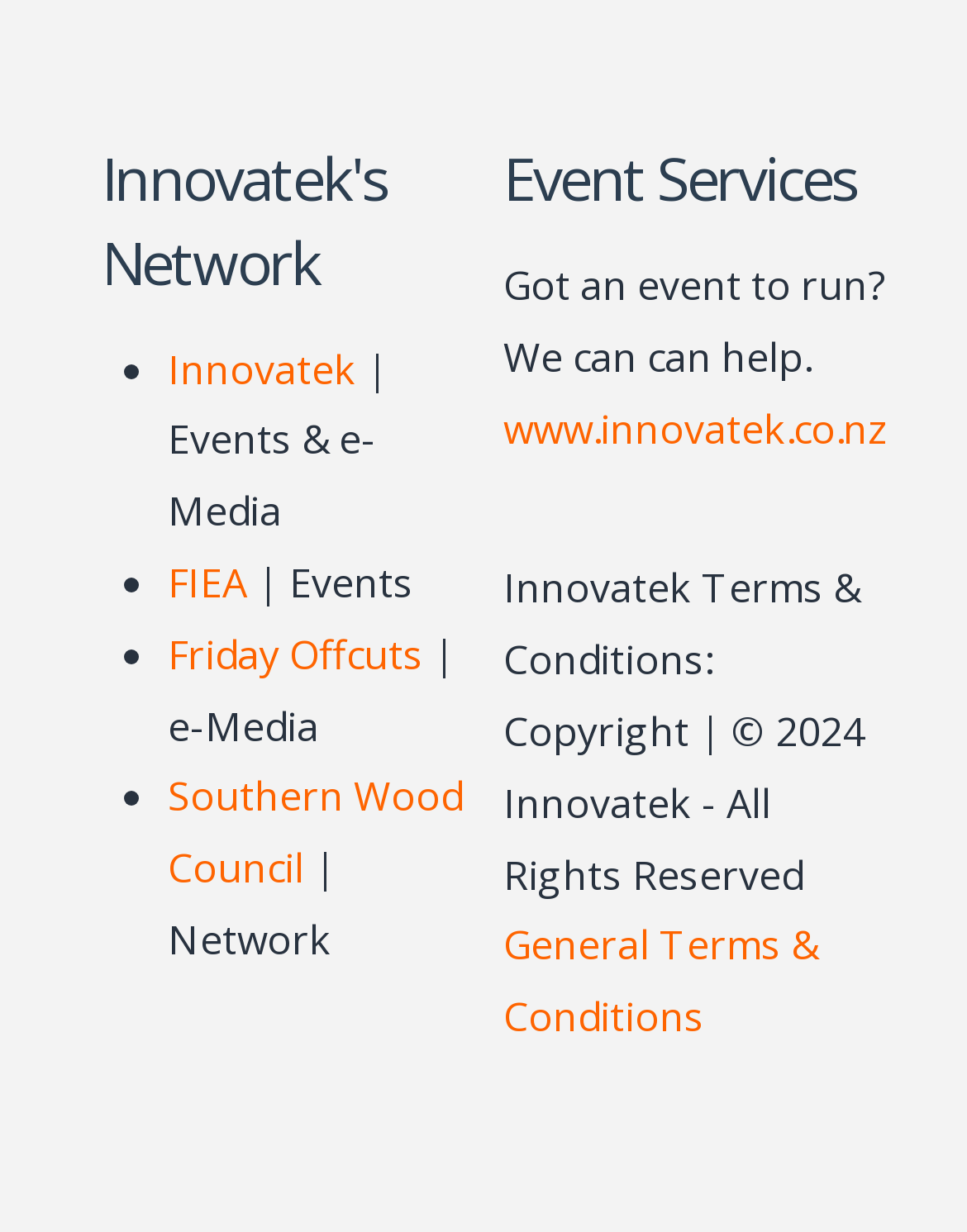What is the purpose of the event services?
With the help of the image, please provide a detailed response to the question.

The purpose of the event services can be inferred from the static text element that reads 'Got an event to run? We can help.' This suggests that the event services are intended to assist with running events.